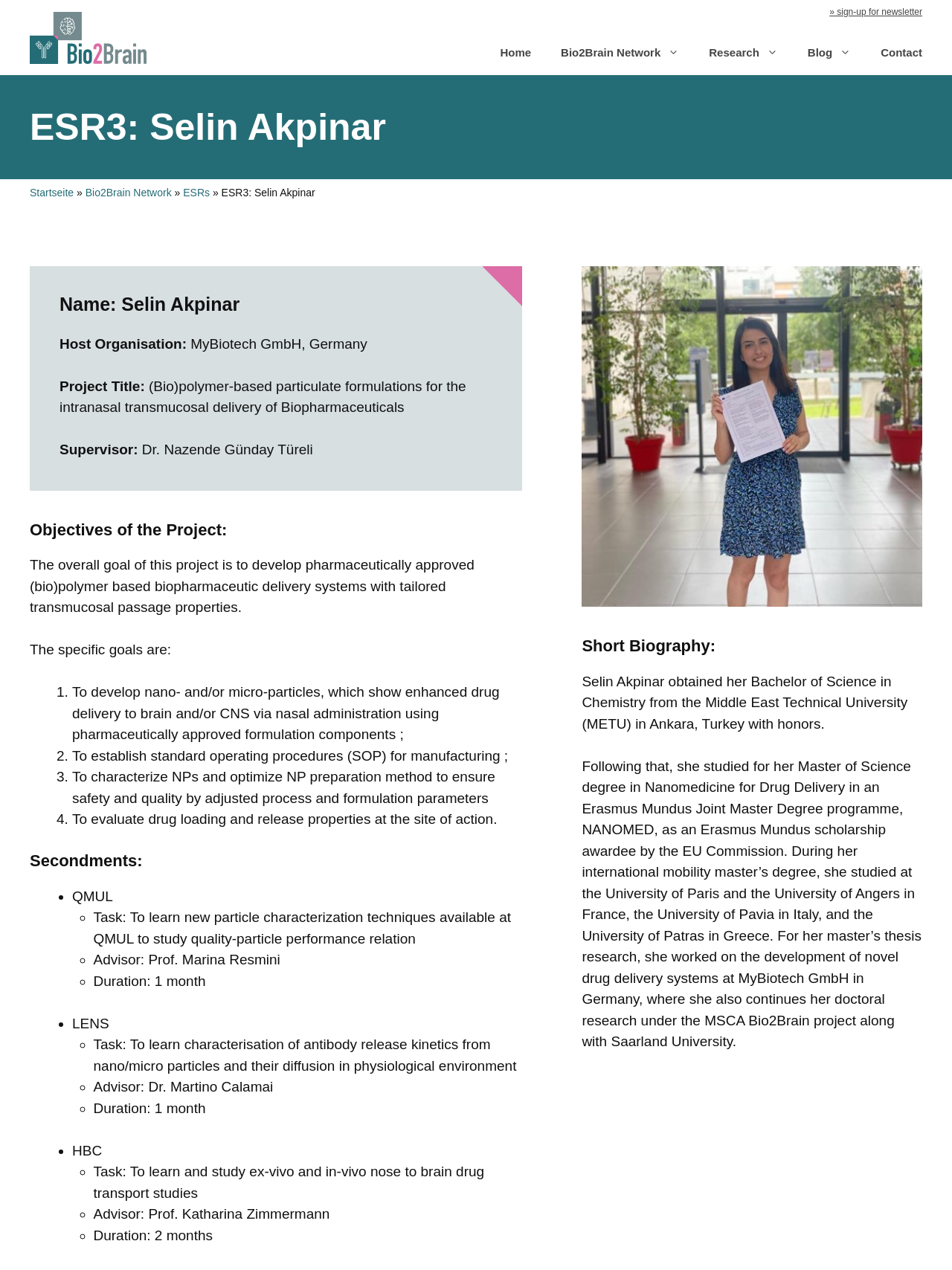Locate the bounding box coordinates of the UI element described by: "sign-up for newsletter". The bounding box coordinates should consist of four float numbers between 0 and 1, i.e., [left, top, right, bottom].

[0.871, 0.005, 0.969, 0.013]